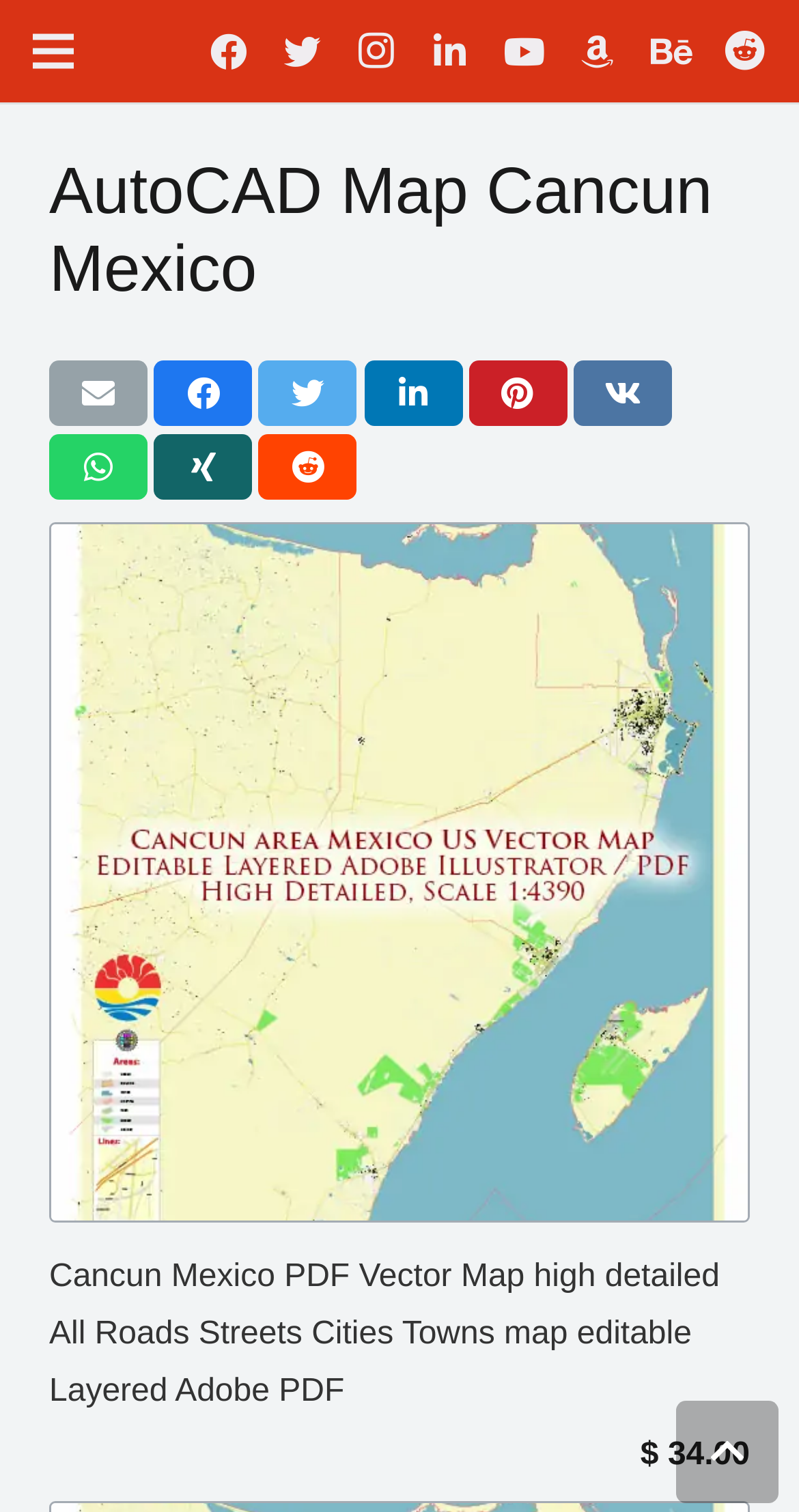Explain the features and main sections of the webpage comprehensively.

This webpage is about a detailed map of Cancun, Mexico, specifically an AutoCAD map. At the top, there is a menu link and a row of social media links, including Facebook, Twitter, Instagram, LinkedIn, YouTube, and more, stretching from the left to the right side of the page. 

Below the social media links, there is a heading that reads "AutoCAD Map Cancun Mexico". Underneath the heading, there are several links to share the map via email, social media, or other platforms, arranged in a row. 

The main content of the page is an article that takes up most of the page's real estate. Within the article, there is a large image of the Cancun Mexico Vector Map, which is a high-detailed map showing all roads, streets, cities, and towns. The image is centered and takes up most of the article's space.

At the bottom of the article, there is a link to download the map in PDF format, and next to it, there is a price tag of $34.00. Finally, at the very bottom right corner of the page, there is a hidden link with an icon.